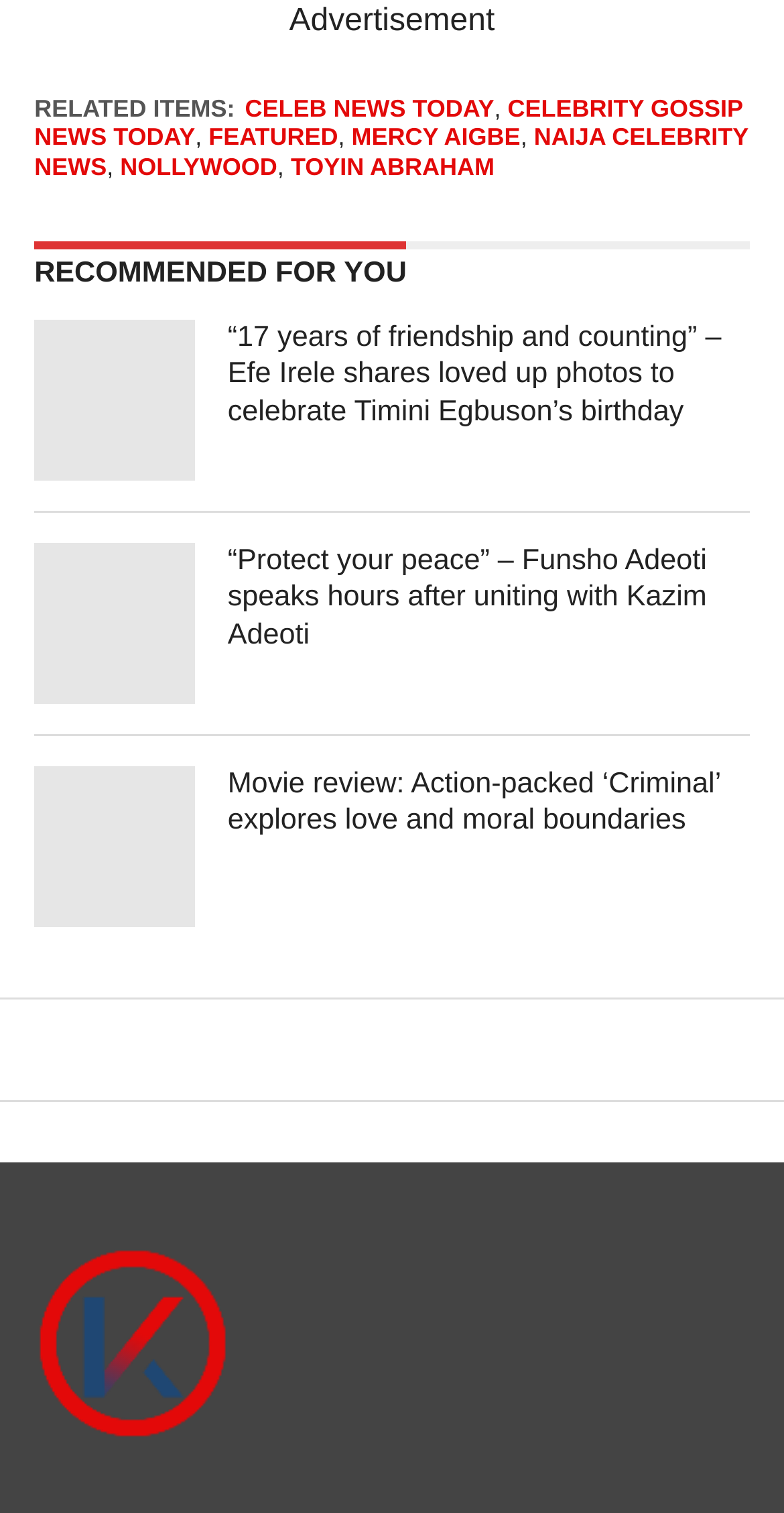Answer the following query concisely with a single word or phrase:
What is the category of news in the top-right corner?

CELEB NEWS TODAY